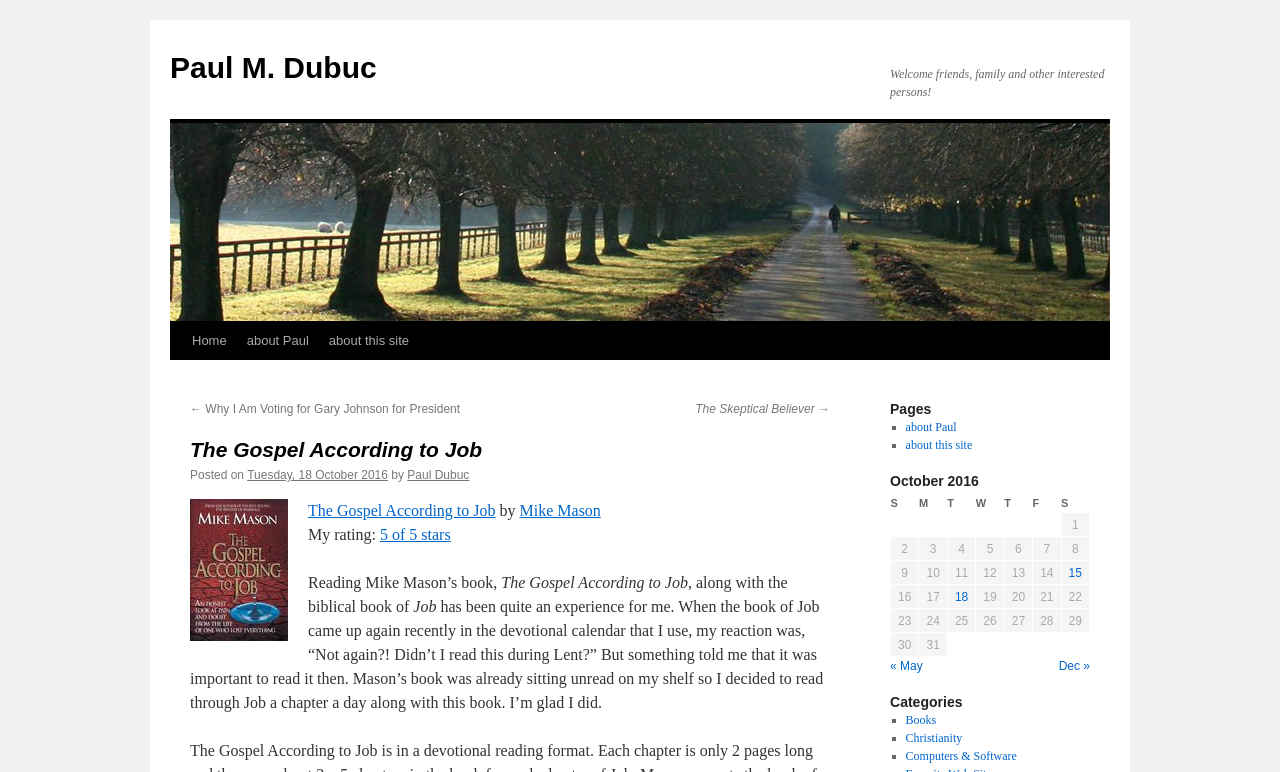What is the name of the person who wrote the post 'The Gospel According to Job'?
Respond to the question with a well-detailed and thorough answer.

I found the answer by looking at the text 'by Paul Dubuc' which is located above the title 'The Gospel According to Job'.